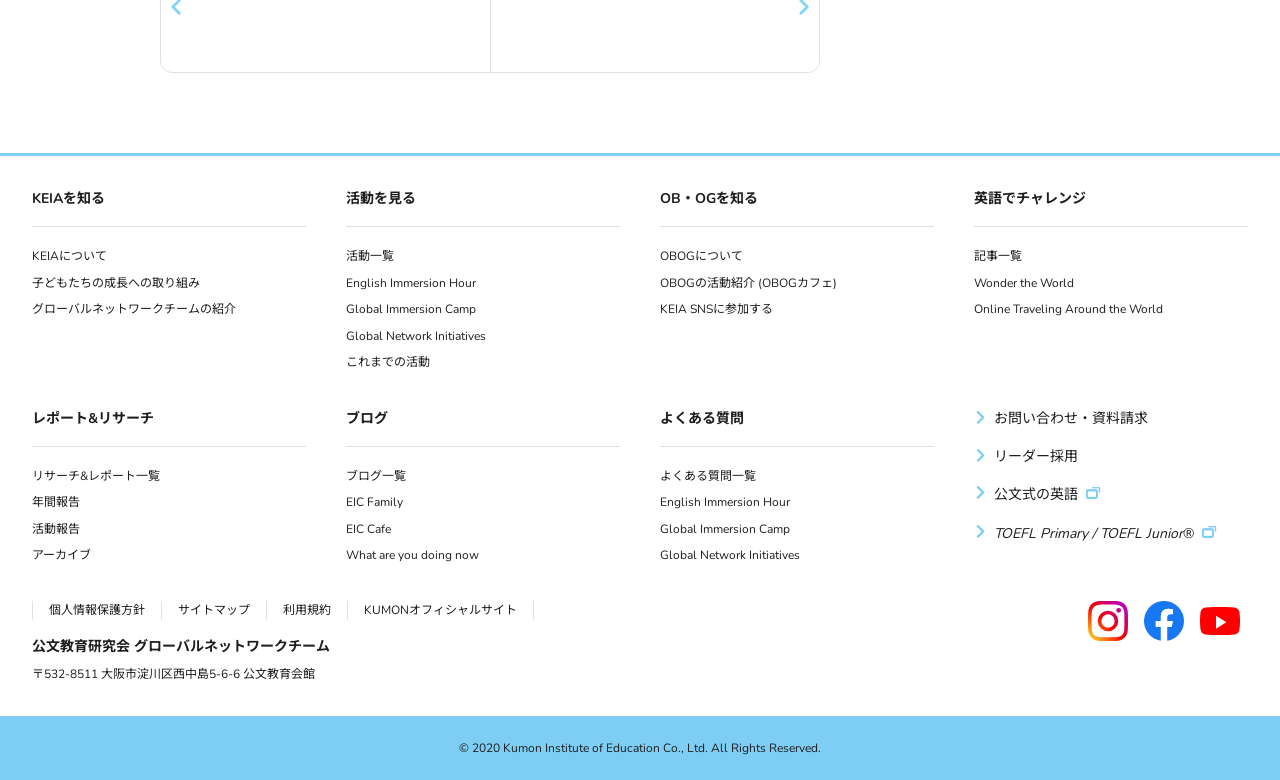Find the bounding box coordinates of the clickable region needed to perform the following instruction: "Follow on Instagram". The coordinates should be provided as four float numbers between 0 and 1, i.e., [left, top, right, bottom].

[0.85, 0.771, 0.881, 0.822]